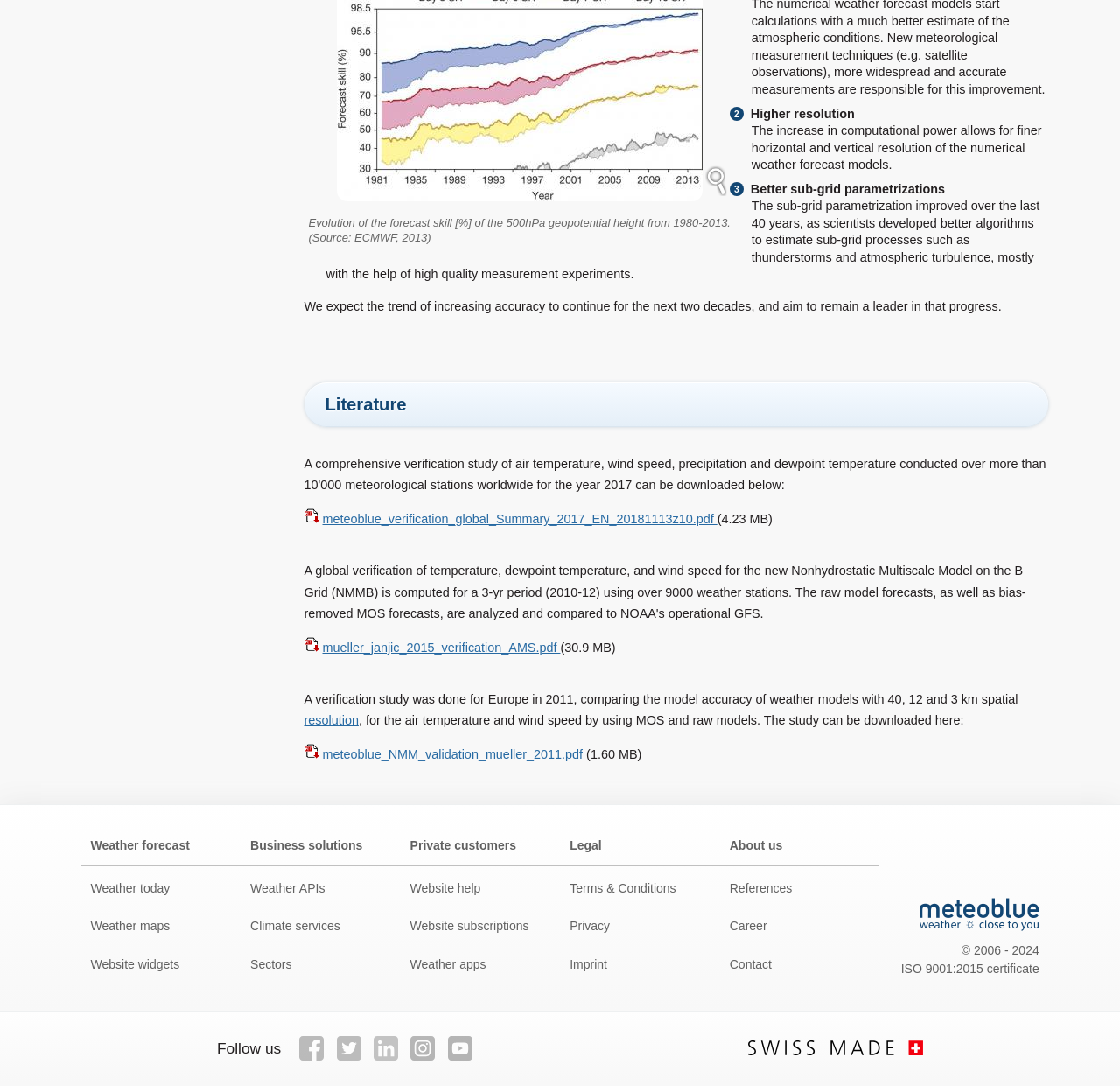Indicate the bounding box coordinates of the element that must be clicked to execute the instruction: "Follow meteoblue on Facebook". The coordinates should be given as four float numbers between 0 and 1, i.e., [left, top, right, bottom].

[0.262, 0.949, 0.295, 0.983]